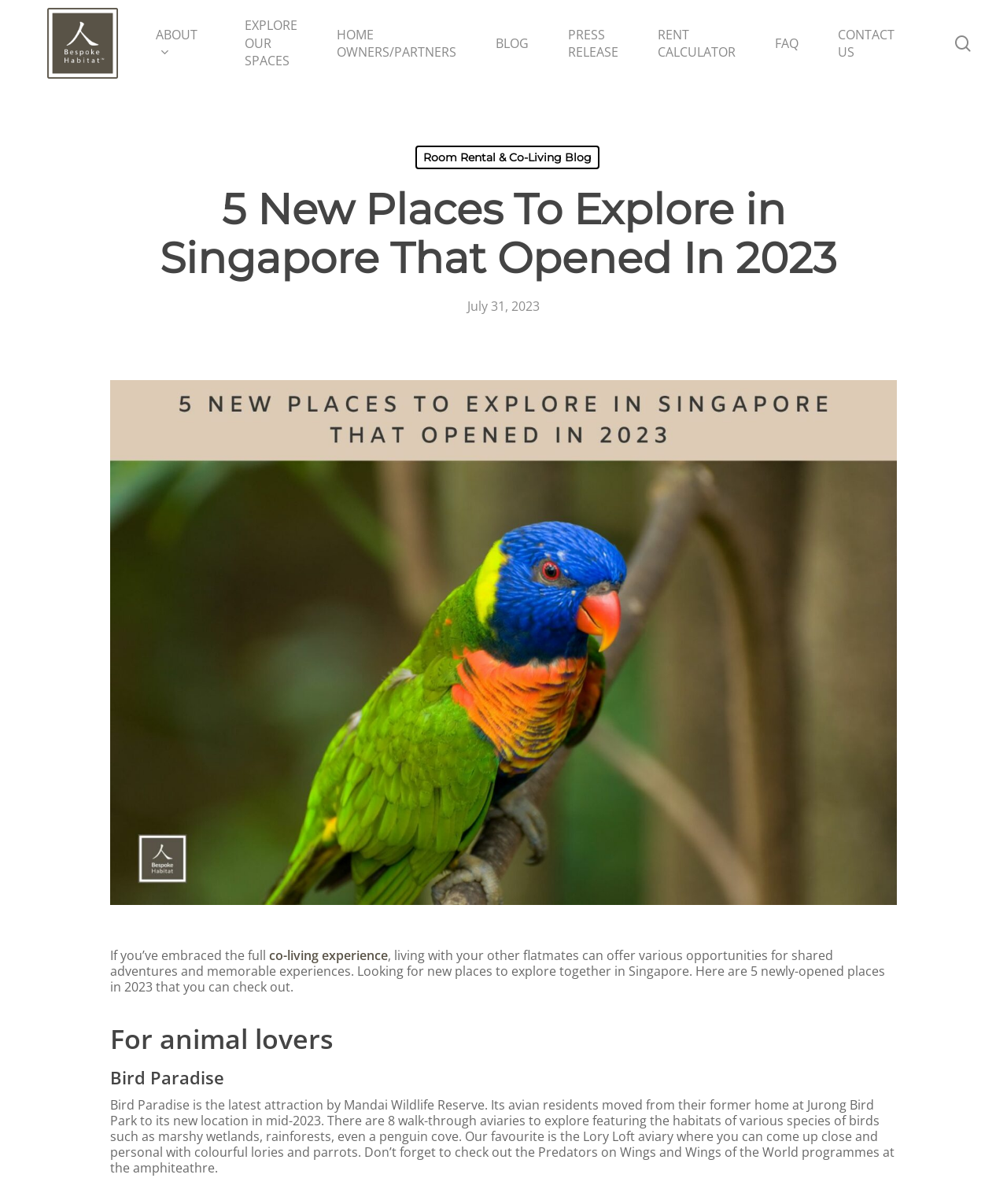Analyze the image and provide a detailed answer to the question: What is the name of the programmes held at the amphitheatre in Bird Paradise?

The answer can be found in the paragraph describing Bird Paradise, which states that the Predators on Wings and Wings of the World programmes are held at the amphitheatre.